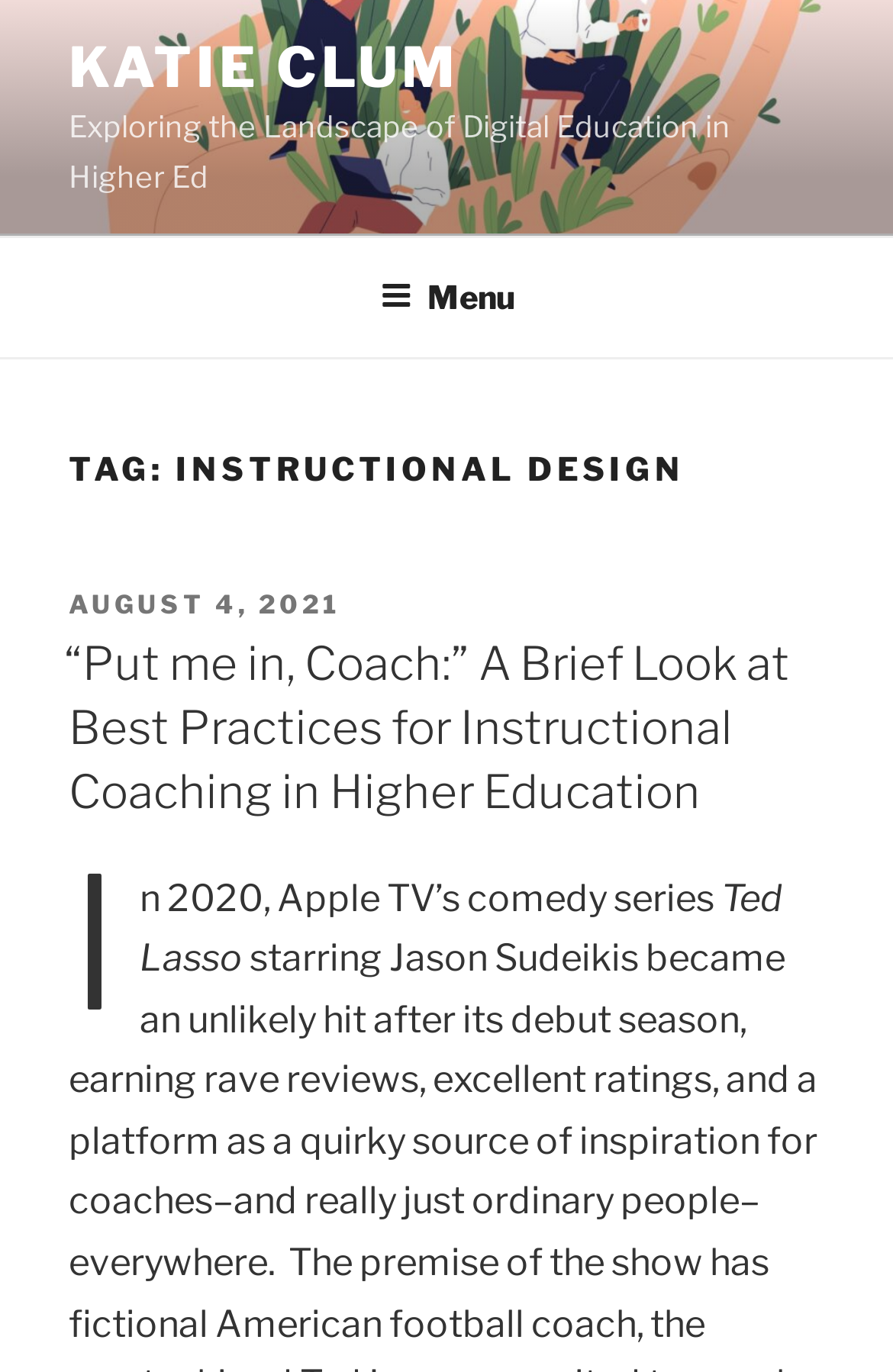What is the name of the TV series mentioned in the blog post?
Based on the image, answer the question with as much detail as possible.

The name of the TV series can be found in the text 'In 2020, Apple TV’s comedy series Ted Lasso' which is part of the blog post content.